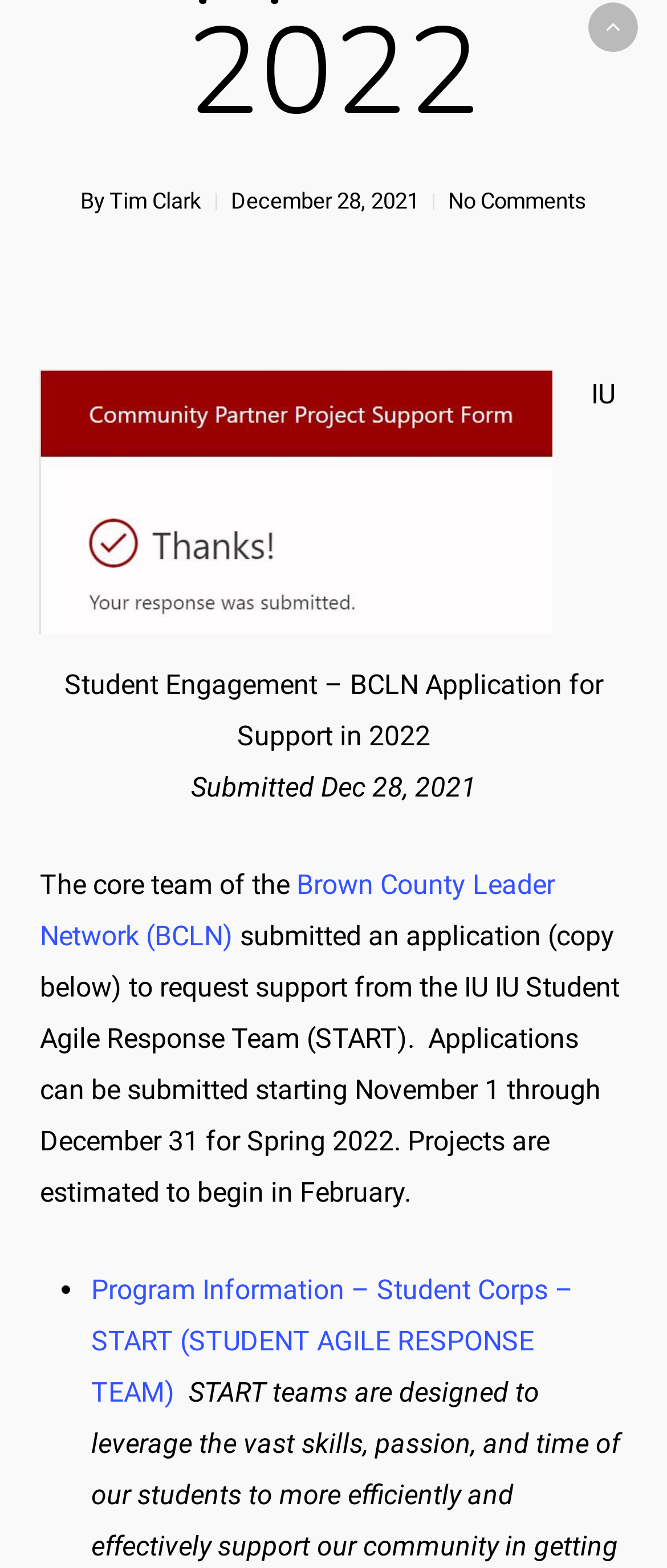Reply to the question with a brief word or phrase: When was the application submitted?

Dec 28, 2021